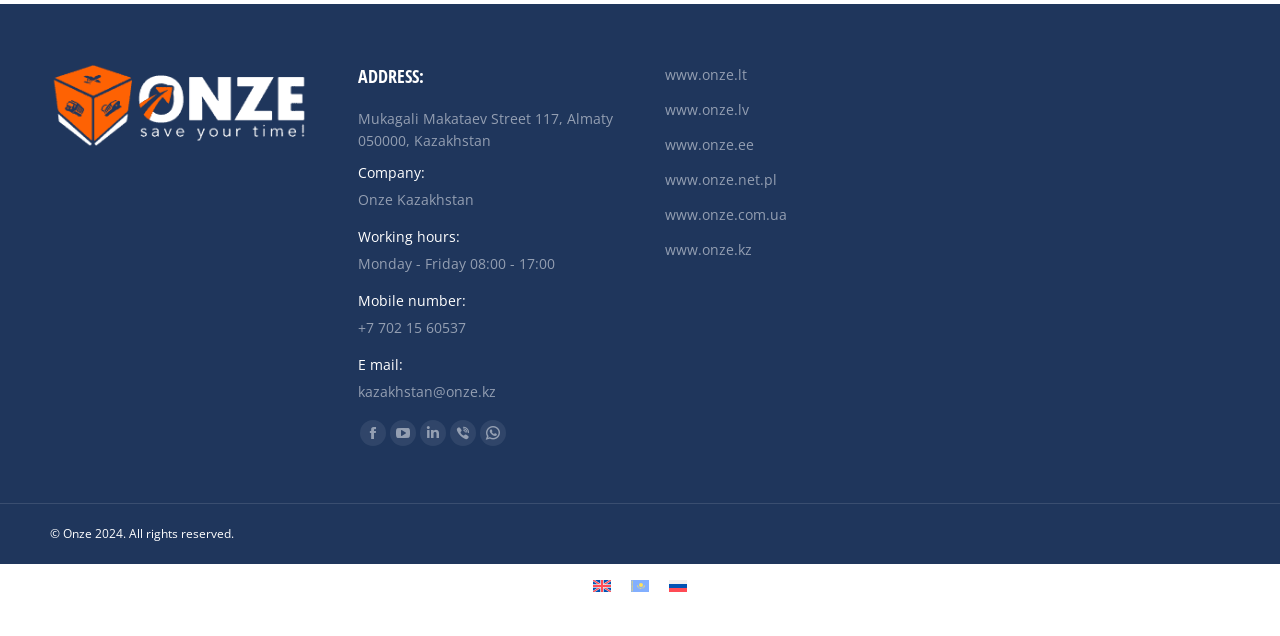Determine the bounding box coordinates for the HTML element mentioned in the following description: "alt="Kazakh (Kazakhstan)"". The coordinates should be a list of four floats ranging from 0 to 1, represented as [left, top, right, bottom].

[0.485, 0.9, 0.515, 0.941]